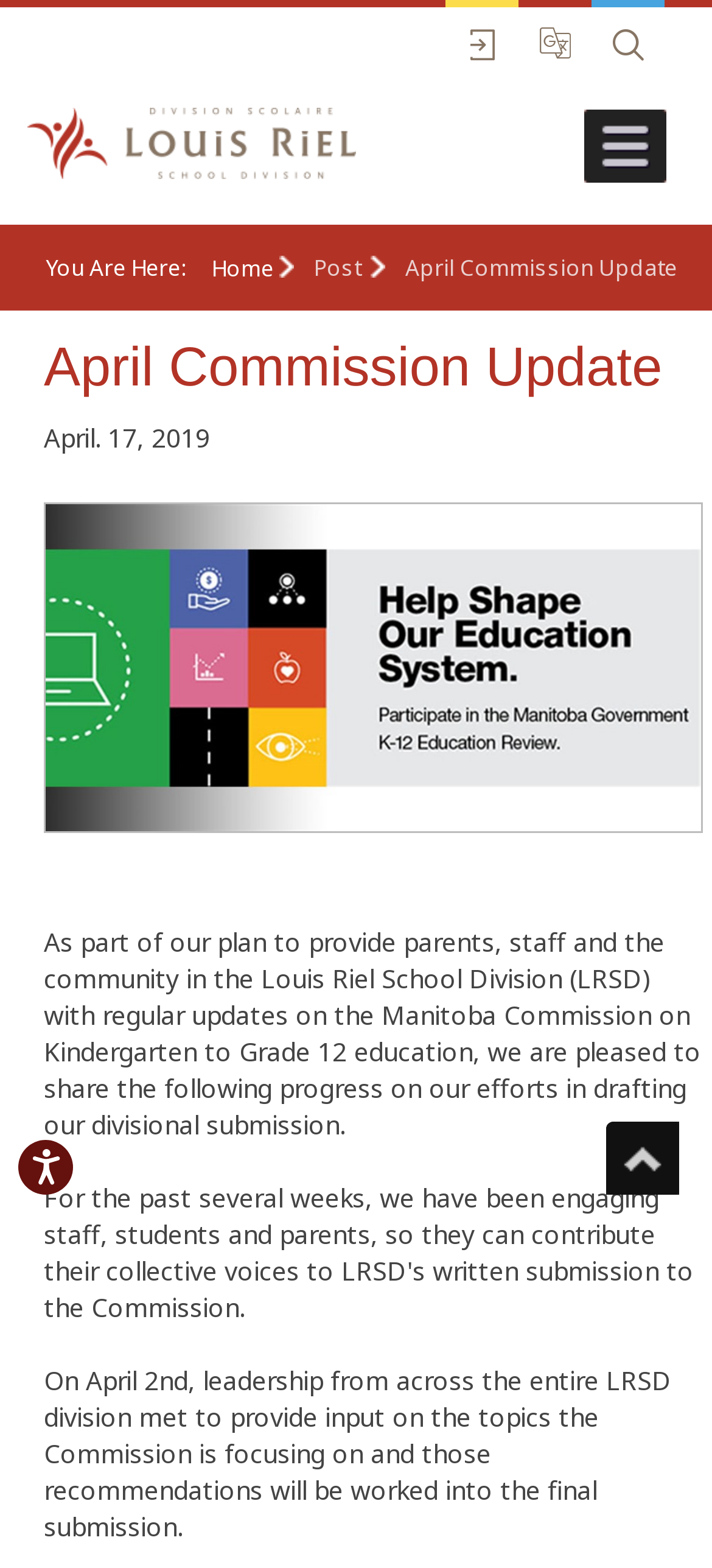Answer in one word or a short phrase: 
What is the name of the school division?

Louis Riel School Division